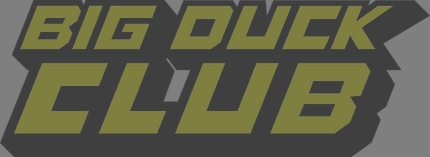Respond to the question with just a single word or phrase: 
What type of products might the community or brand offer?

Car parts